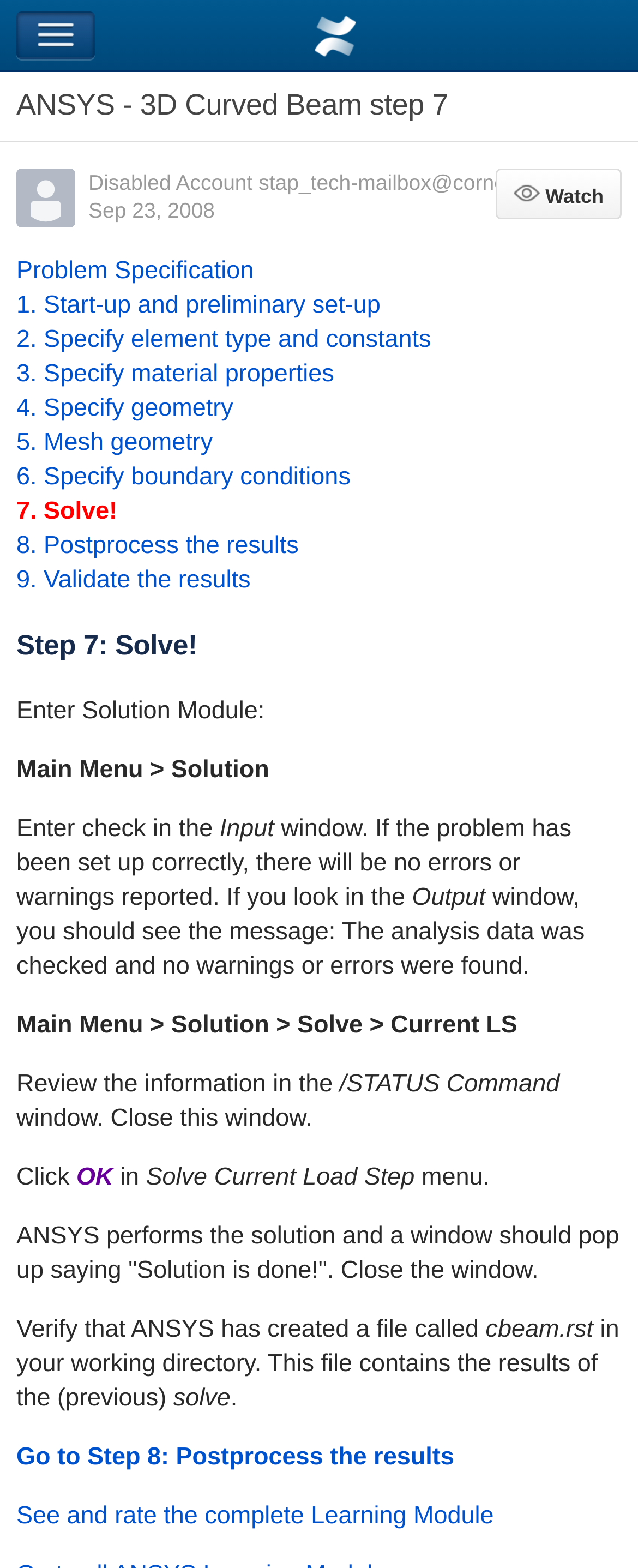Identify the bounding box coordinates of the clickable region to carry out the given instruction: "See the complete Learning Module".

[0.026, 0.958, 0.774, 0.976]